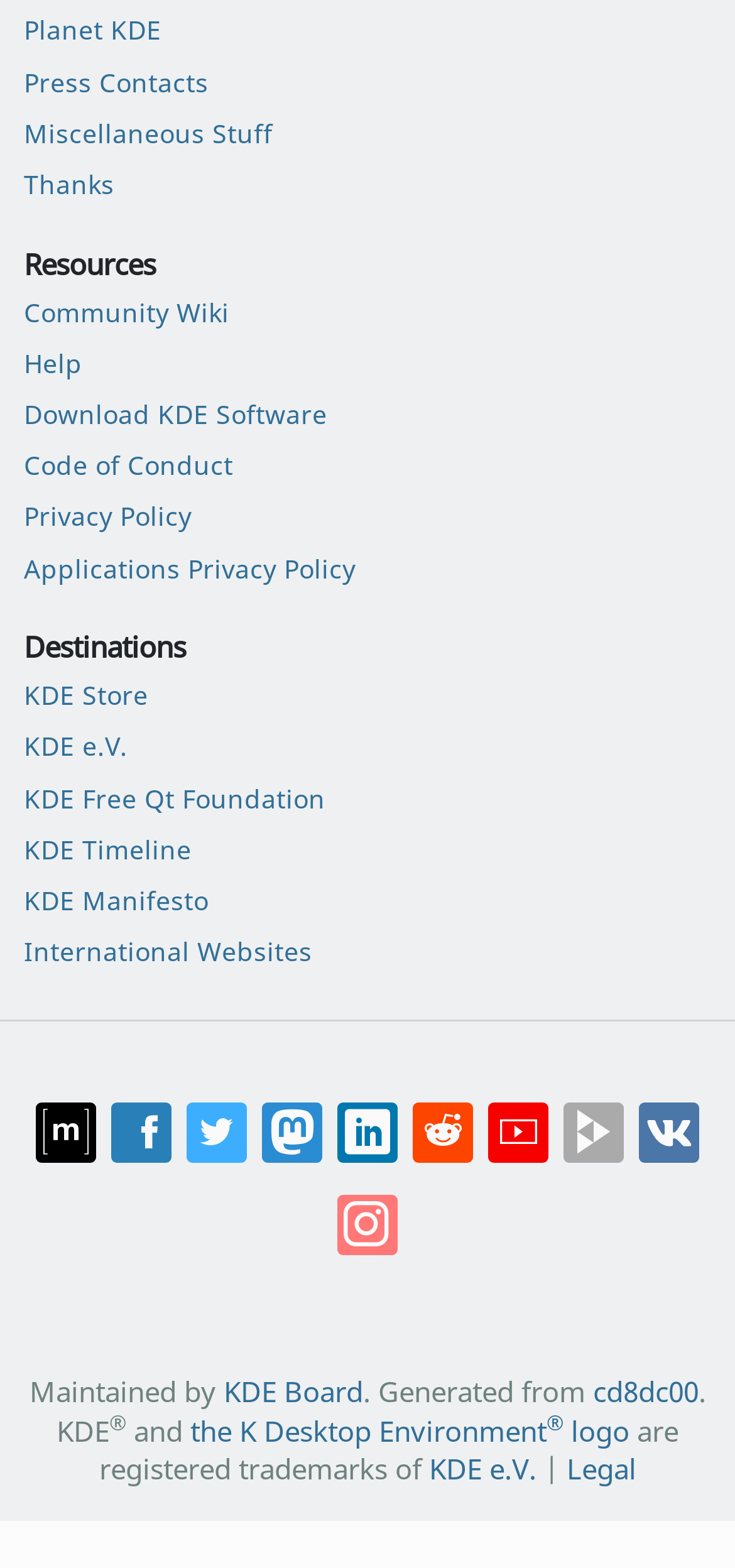Pinpoint the bounding box coordinates of the element you need to click to execute the following instruction: "Download KDE Software". The bounding box should be represented by four float numbers between 0 and 1, in the format [left, top, right, bottom].

[0.033, 0.252, 0.967, 0.277]